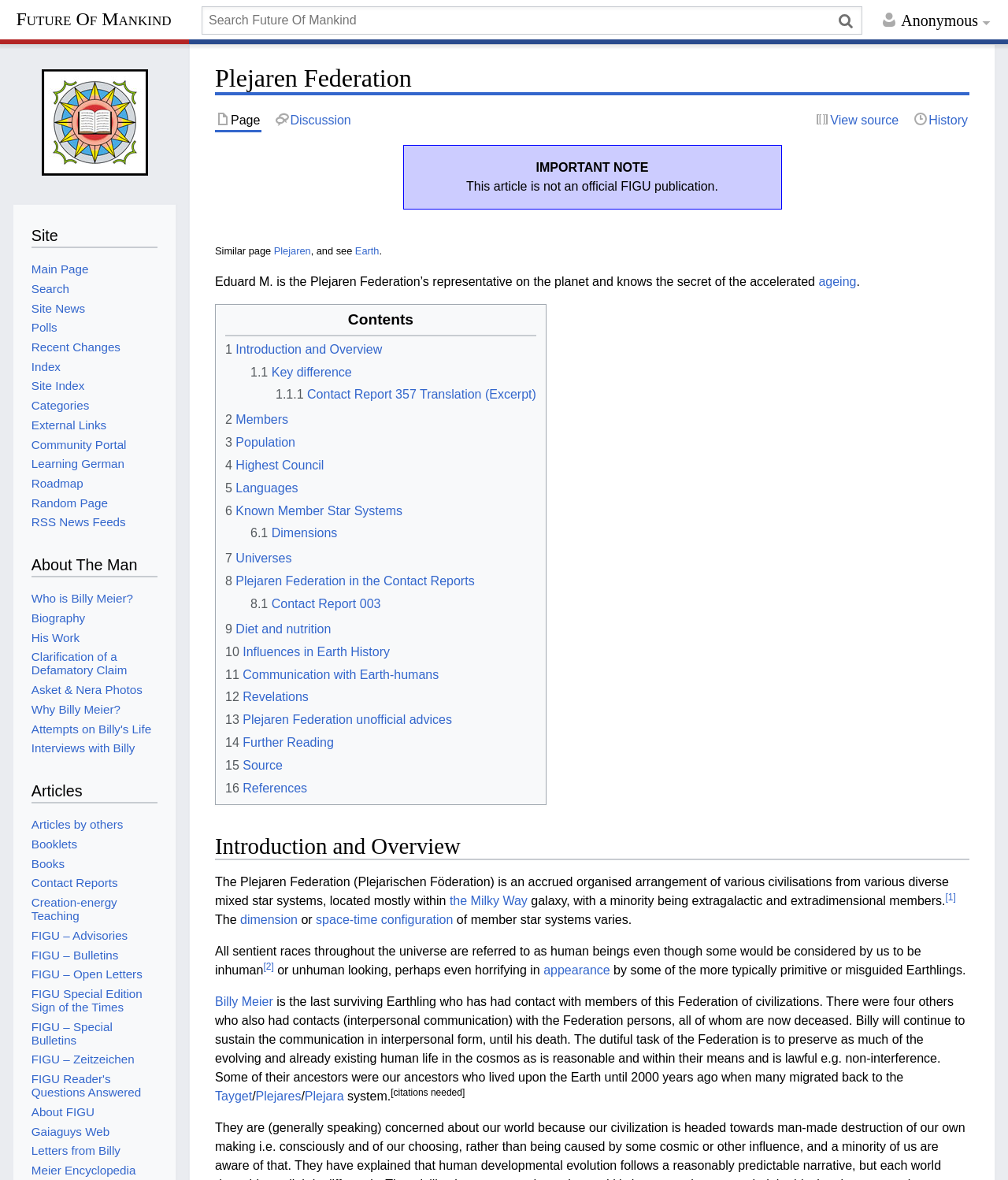Please mark the clickable region by giving the bounding box coordinates needed to complete this instruction: "Check the Contents".

[0.213, 0.257, 0.542, 0.682]